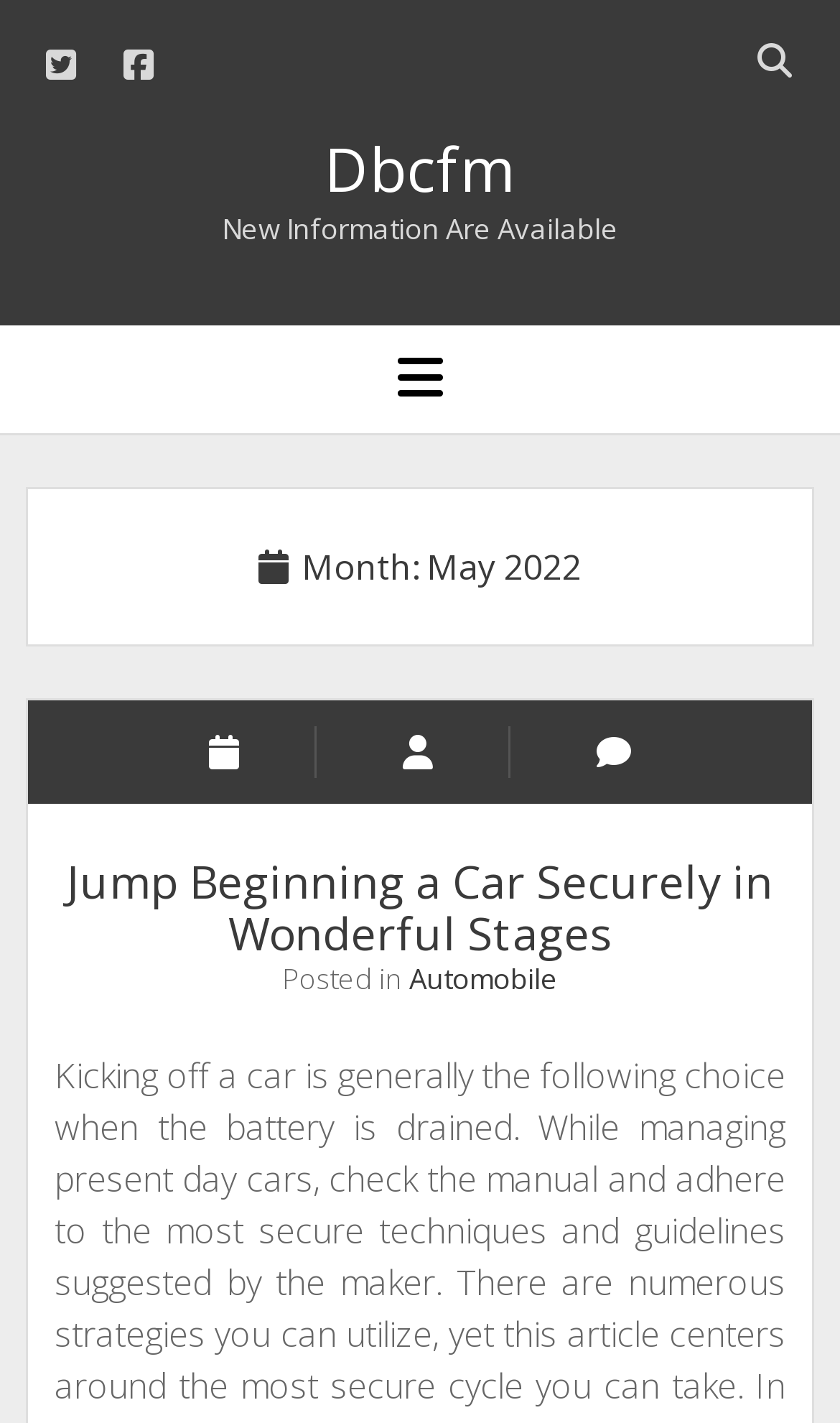Generate an in-depth caption that captures all aspects of the webpage.

The webpage is titled "May 2022 – Dbcfm" and has a prominent header section at the top. On the top-left corner, there are two social media links, one for Twitter and one for Facebook, each accompanied by a generic icon. On the top-right corner, there is a search button with a search box labeled "Search for:".

Below the header section, there is a large link to "Dbcfm" centered on the page. Underneath, there is a static text "New Information Are Available" that spans across most of the page width.

The main content area is divided into several sections. On the left side, there are five categorized links: "GENERAL", "HEALTH", "SHOPPING", "FINANCE", and "BUSINESS", each stacked vertically. On the right side, there is a single link to "GAMES".

Further down, there is a button to open a menu, accompanied by a primary menu icon. Below the menu button, there is a heading that displays the current month, "Month: May 2022". This section also contains three links: "May 20, 2022", "tarzon", and "Comments closed".

The main article section is titled "Jump Beginning a Car Securely in Wonderful Stages" and has a link to the same title. The article is categorized under "Automobile" and has a brief description that starts with "Posted in".